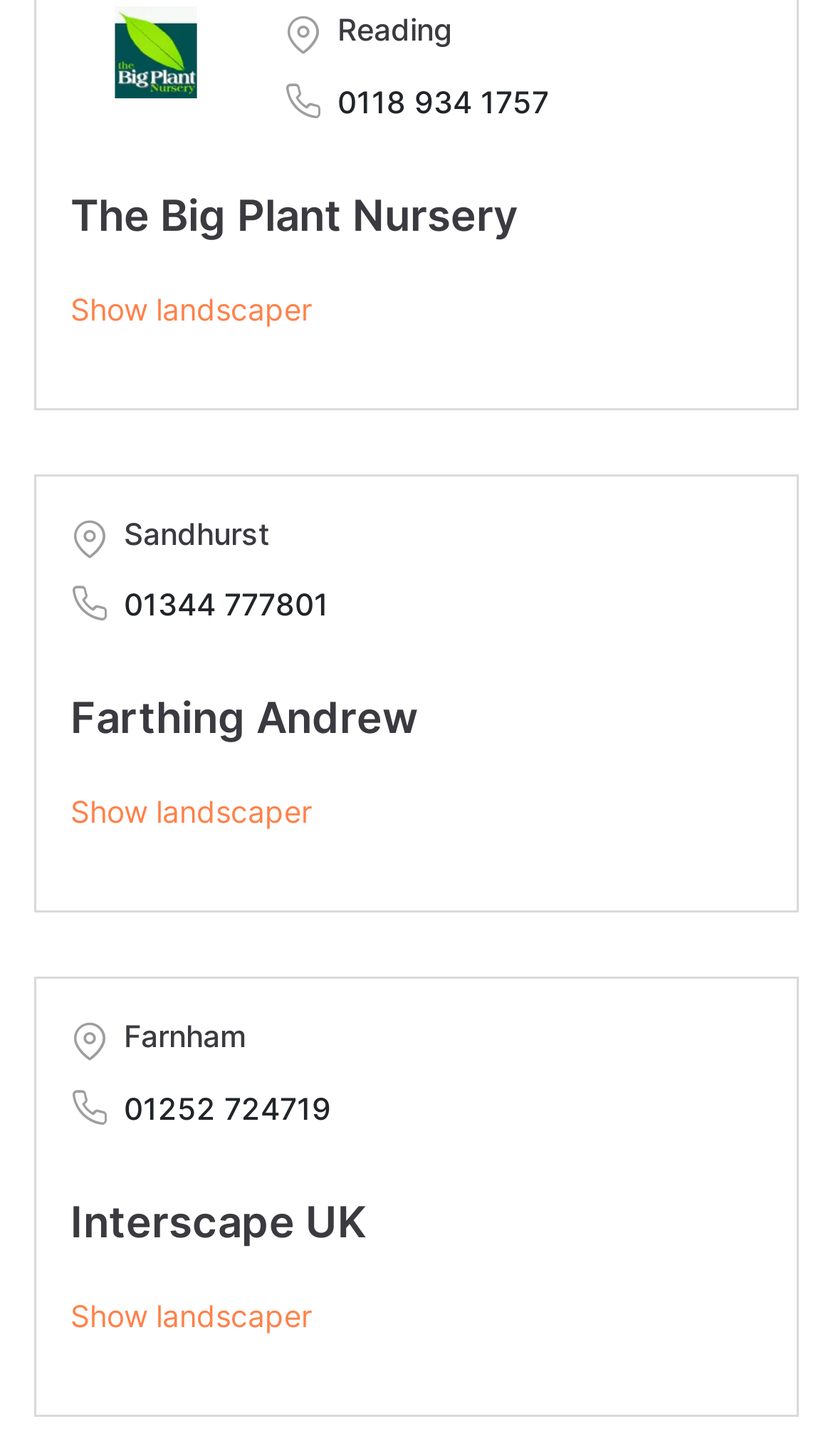What is the location of Farthing Andrew?
Based on the visual content, answer with a single word or a brief phrase.

Farnham